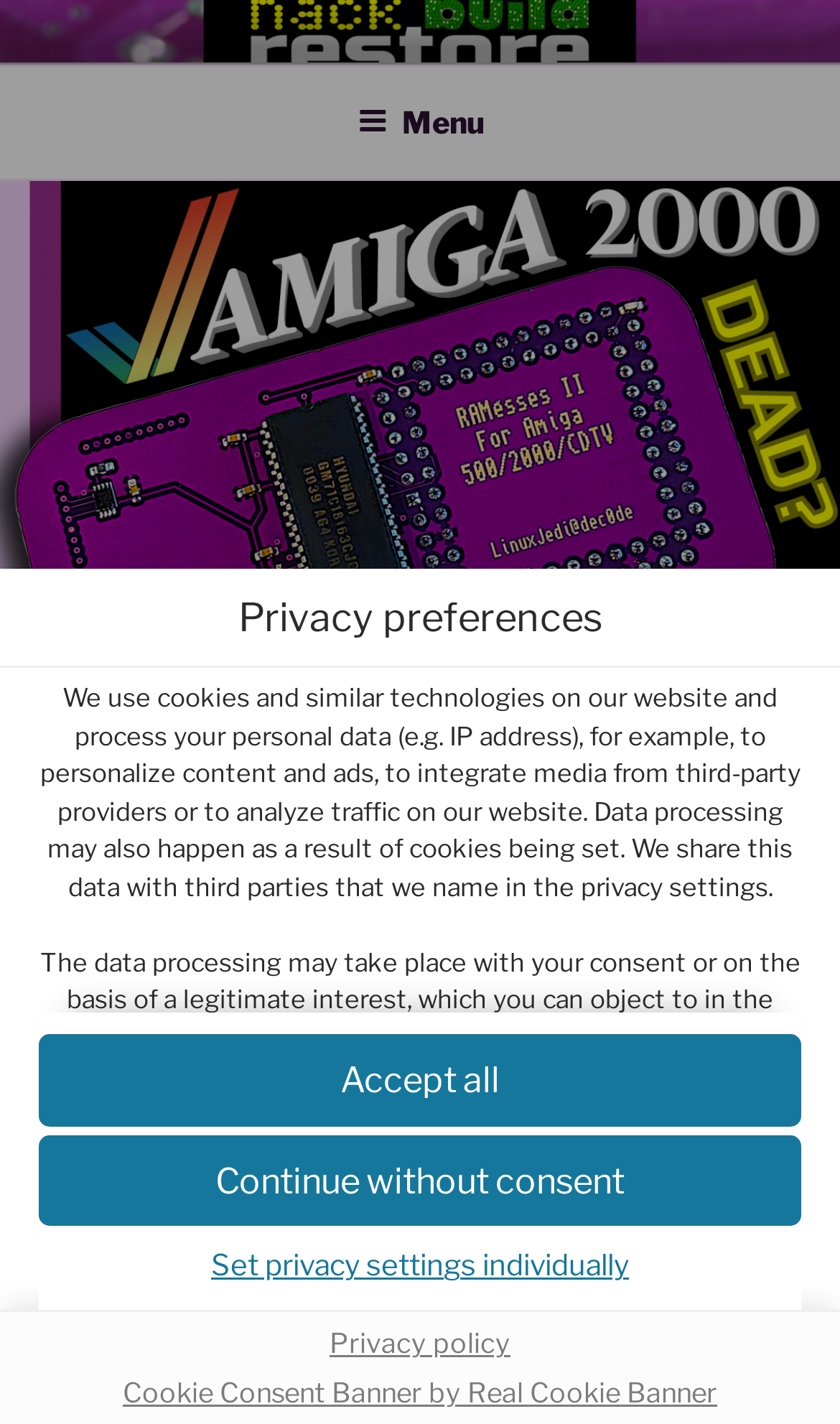Provide a brief response to the question below using a single word or phrase: 
What is the minimum age requirement to consent to the service?

16 years old